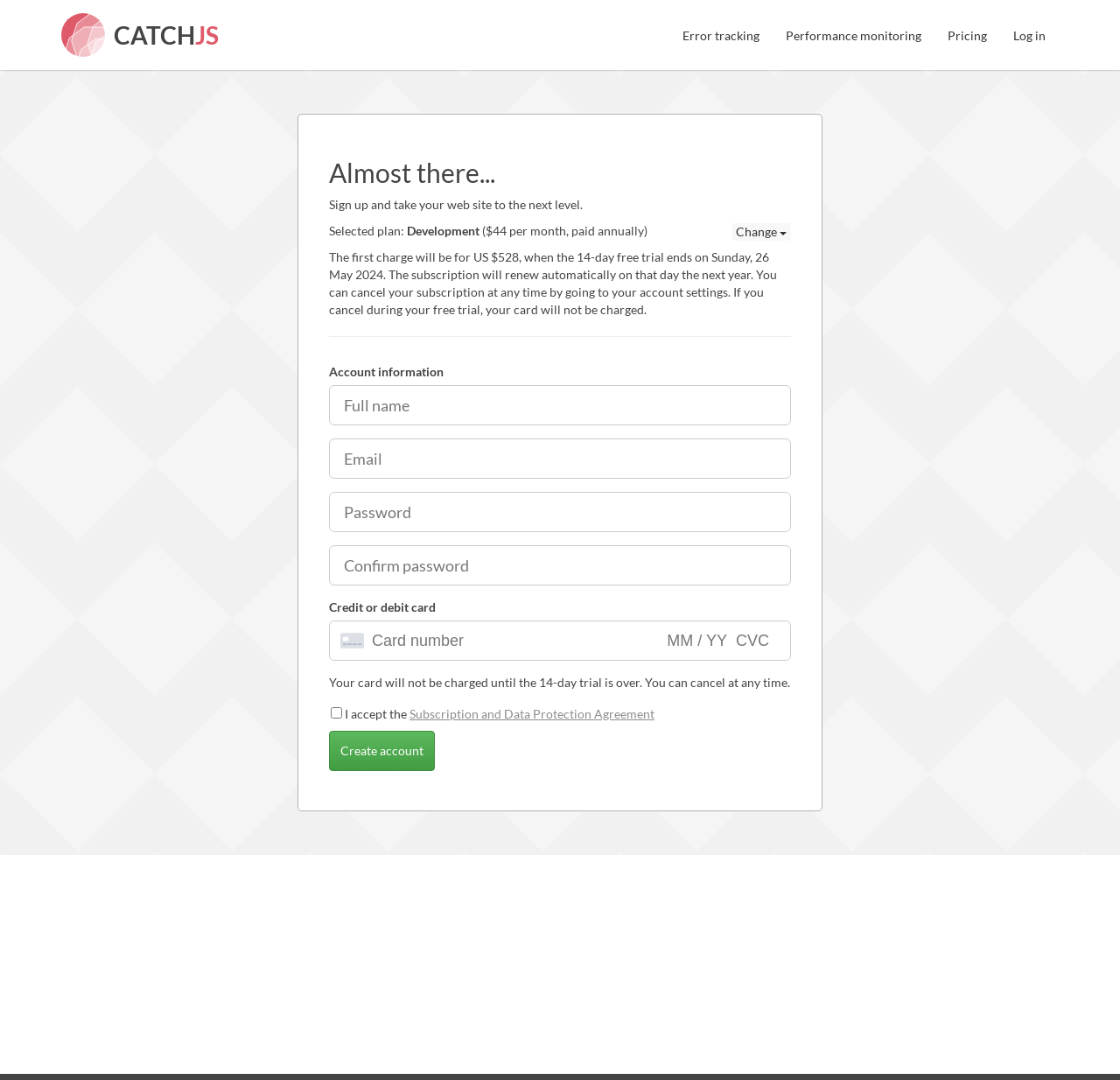Please give a short response to the question using one word or a phrase:
What is the button below the account information section?

Create account